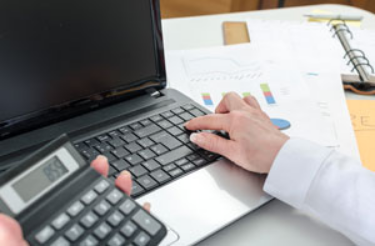Respond to the following question with a brief word or phrase:
What is the overall atmosphere conveyed in the scene?

Professional